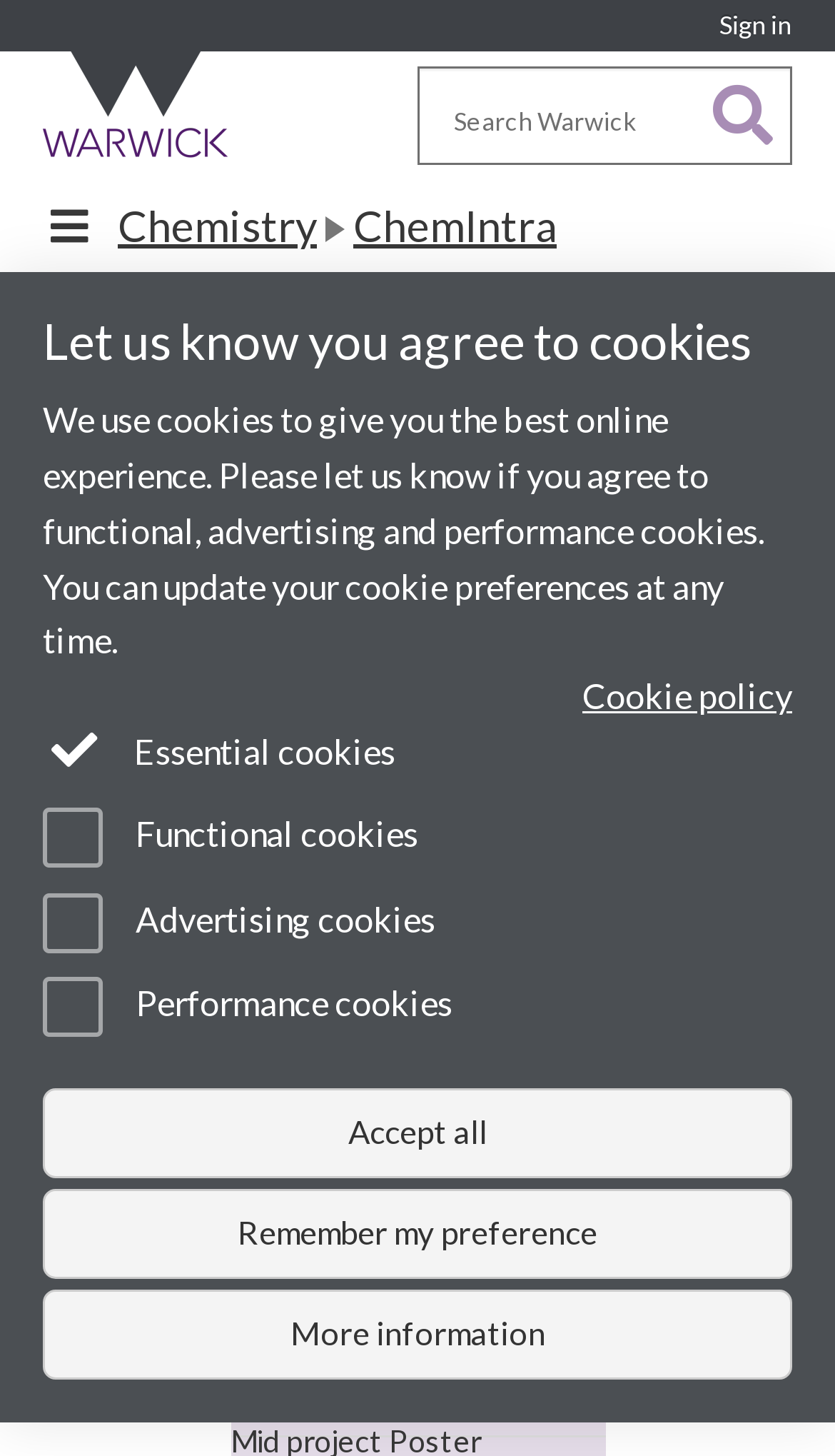Determine the bounding box coordinates for the clickable element to execute this instruction: "Sign in". Provide the coordinates as four float numbers between 0 and 1, i.e., [left, top, right, bottom].

[0.862, 0.006, 0.949, 0.028]